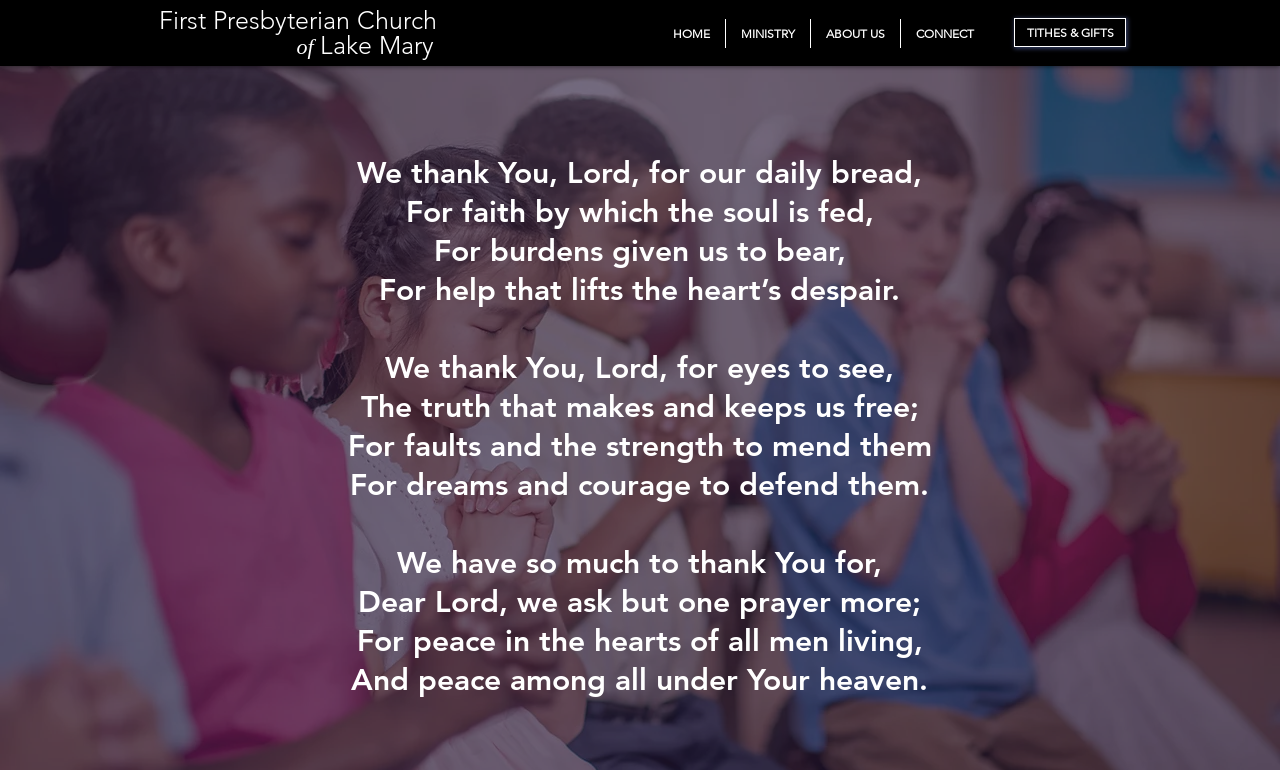Answer this question using a single word or a brief phrase:
What is the last line of the poem?

And peace among all under Your heaven